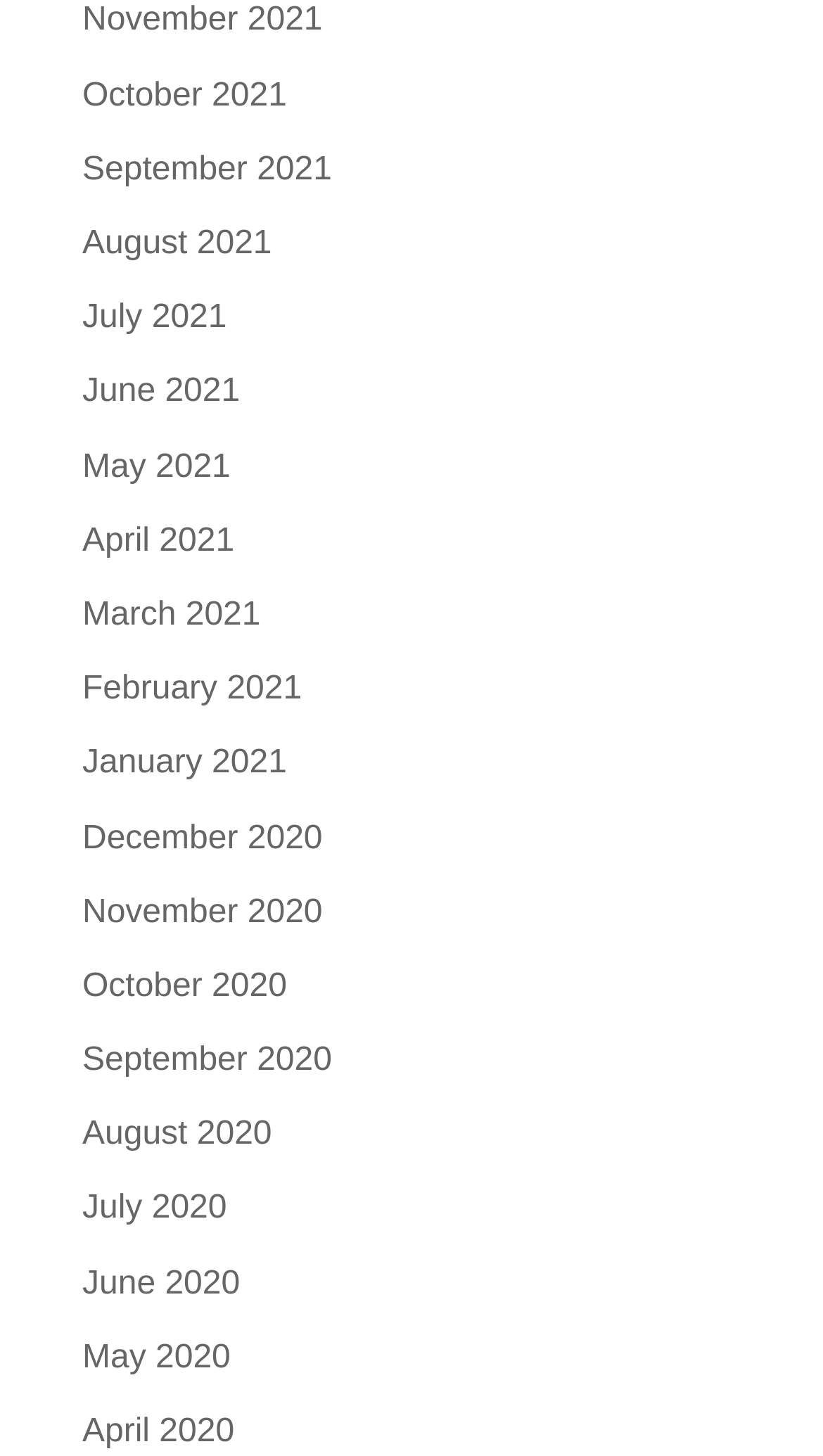What is the earliest month listed?
Analyze the image and provide a thorough answer to the question.

I looked at the links on the webpage and found that the earliest month listed is January 2020, which is the 24th link from the top.